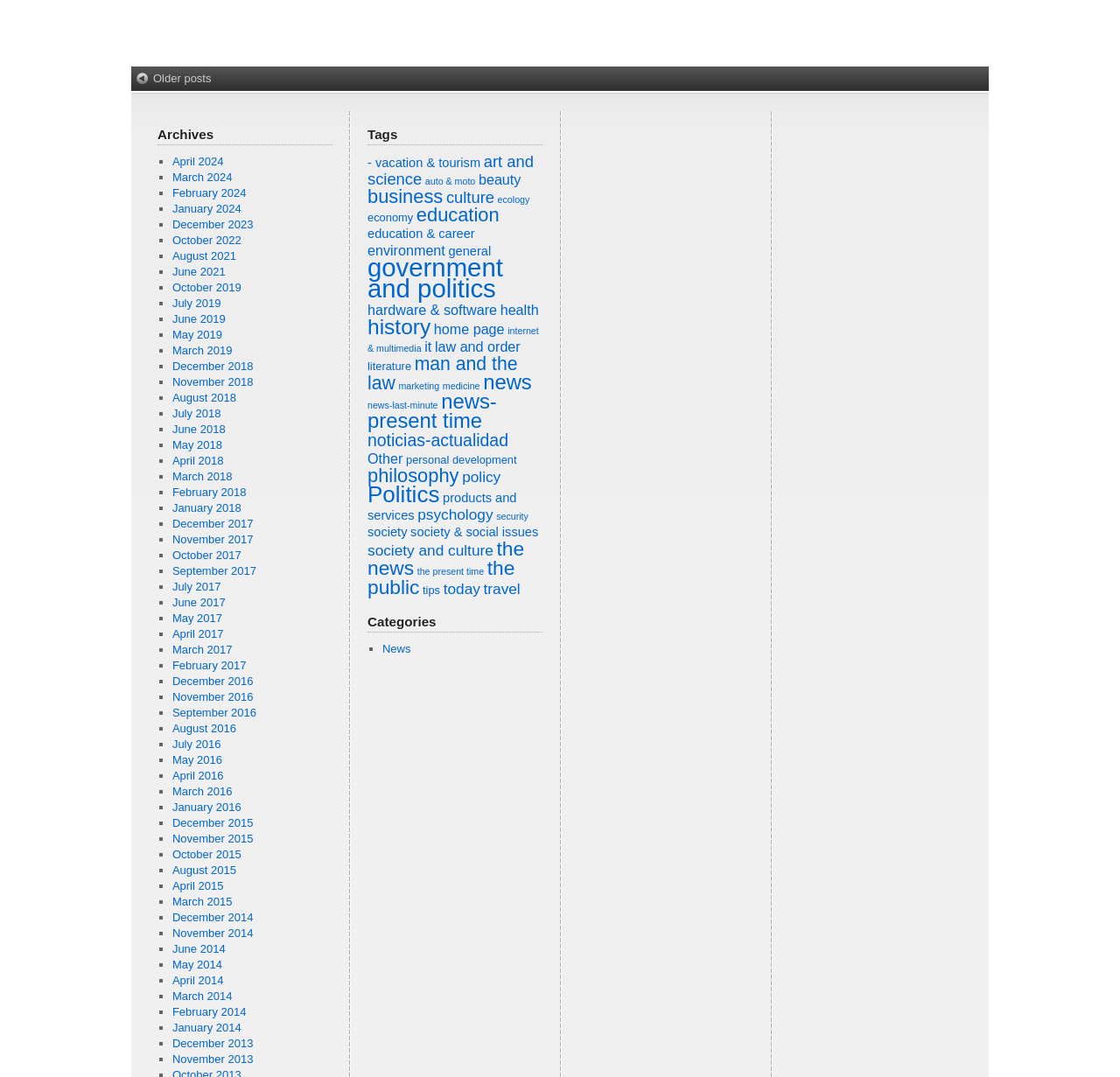What is the category of the archives?
Refer to the image and provide a concise answer in one word or phrase.

Archives